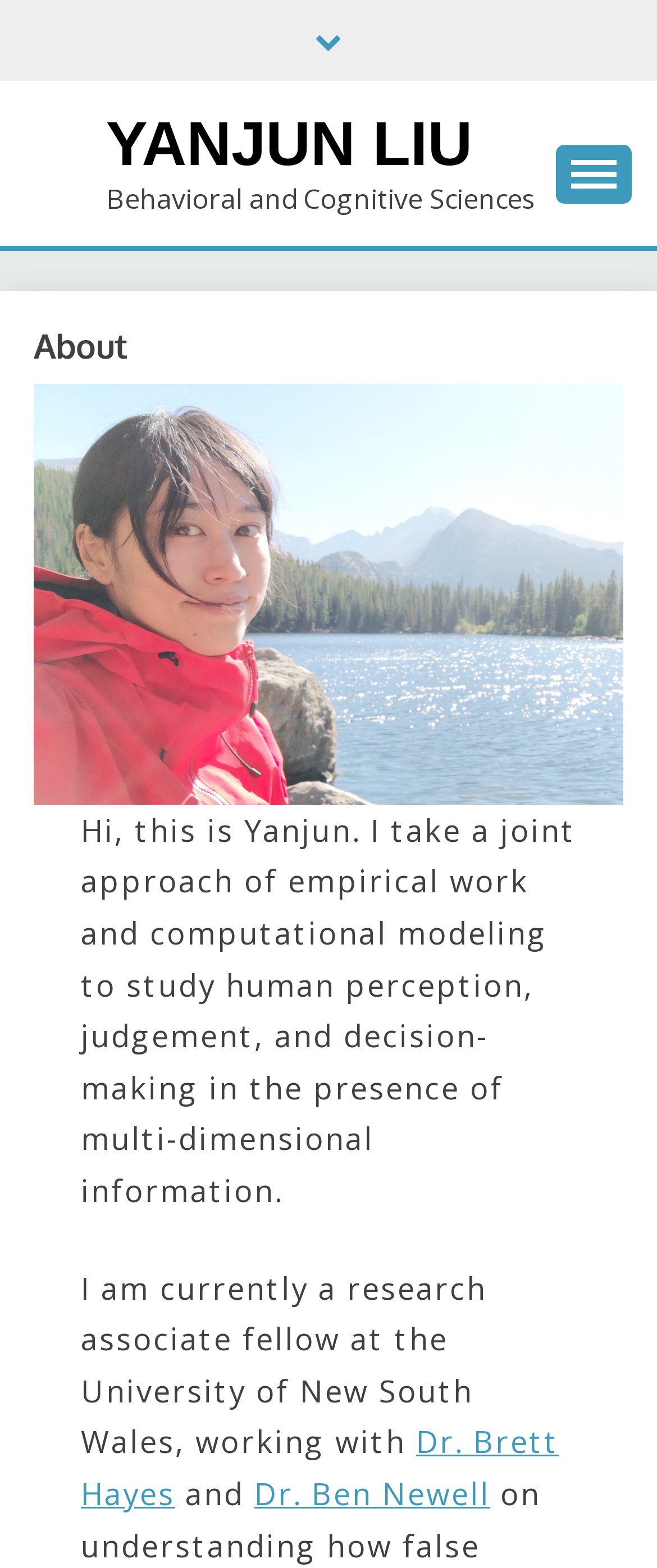What is the researcher's name?
Use the information from the screenshot to give a comprehensive response to the question.

The researcher's name is mentioned in the link 'YANJUN LIU' and also in the StaticText 'Hi, this is Yanjun...' which suggests that Yanjun is the researcher's name.